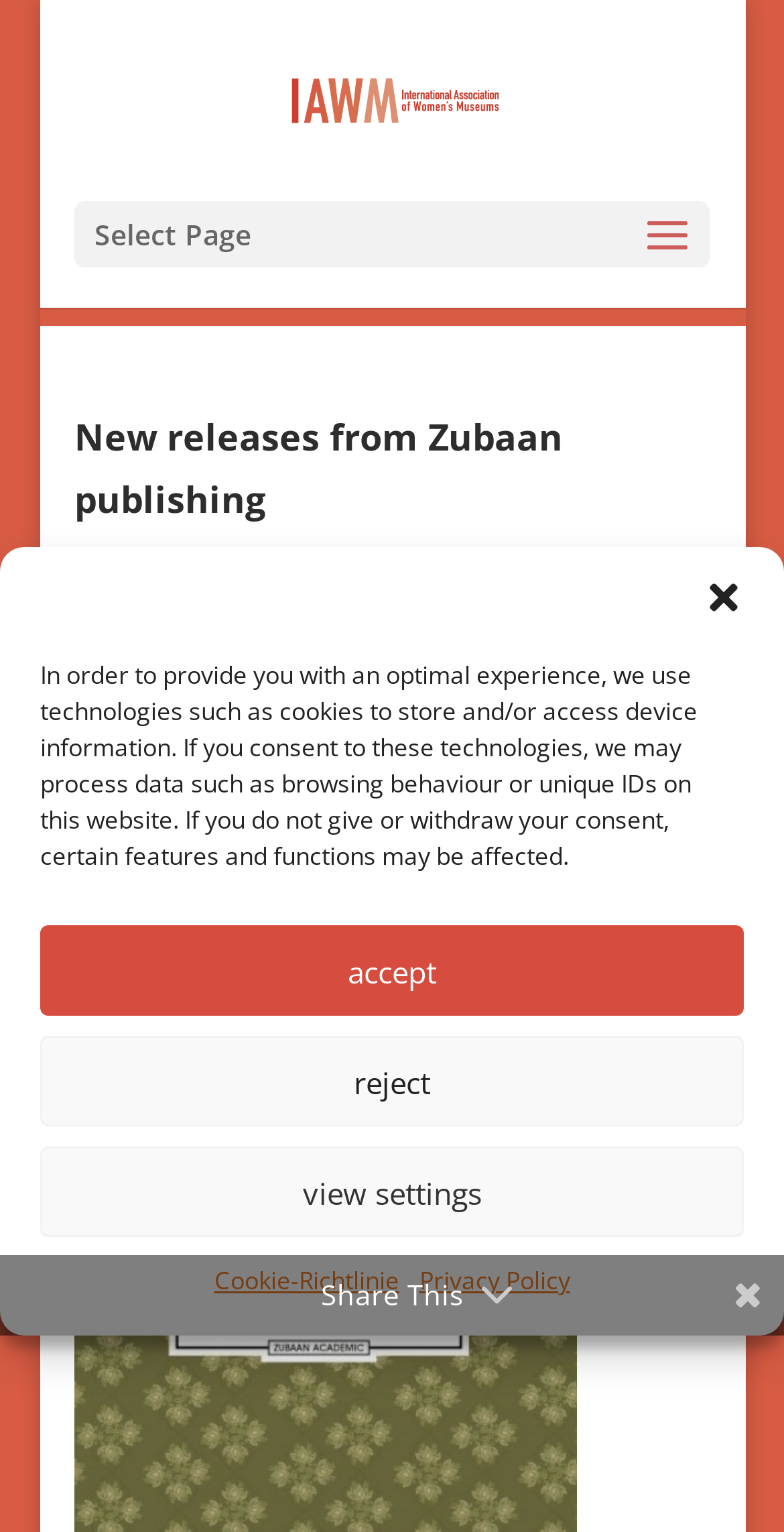What is the name of the publishing house?
Refer to the screenshot and answer in one word or phrase.

Zubaan